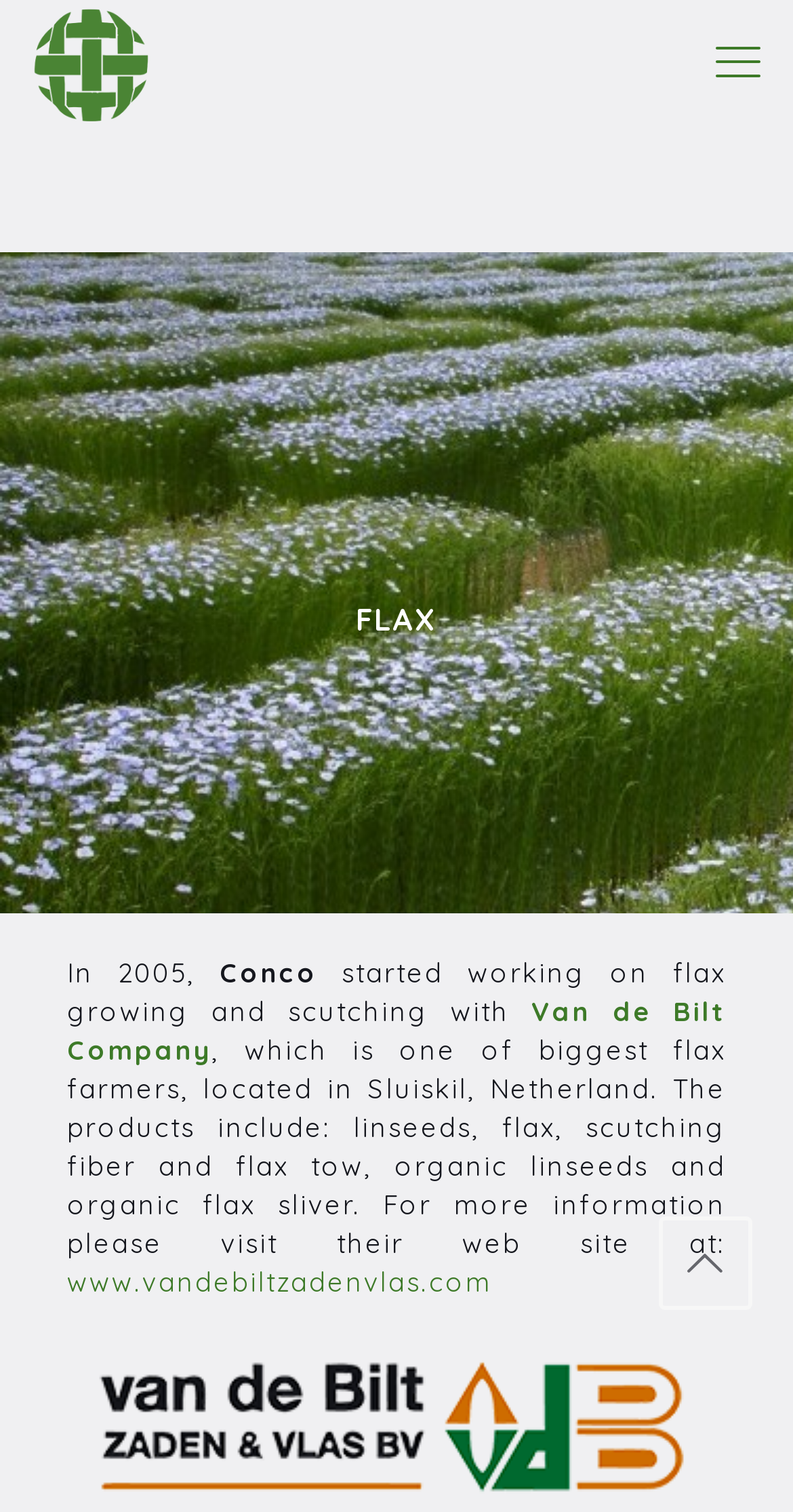Predict the bounding box of the UI element that fits this description: "Commercial Cleaning".

None